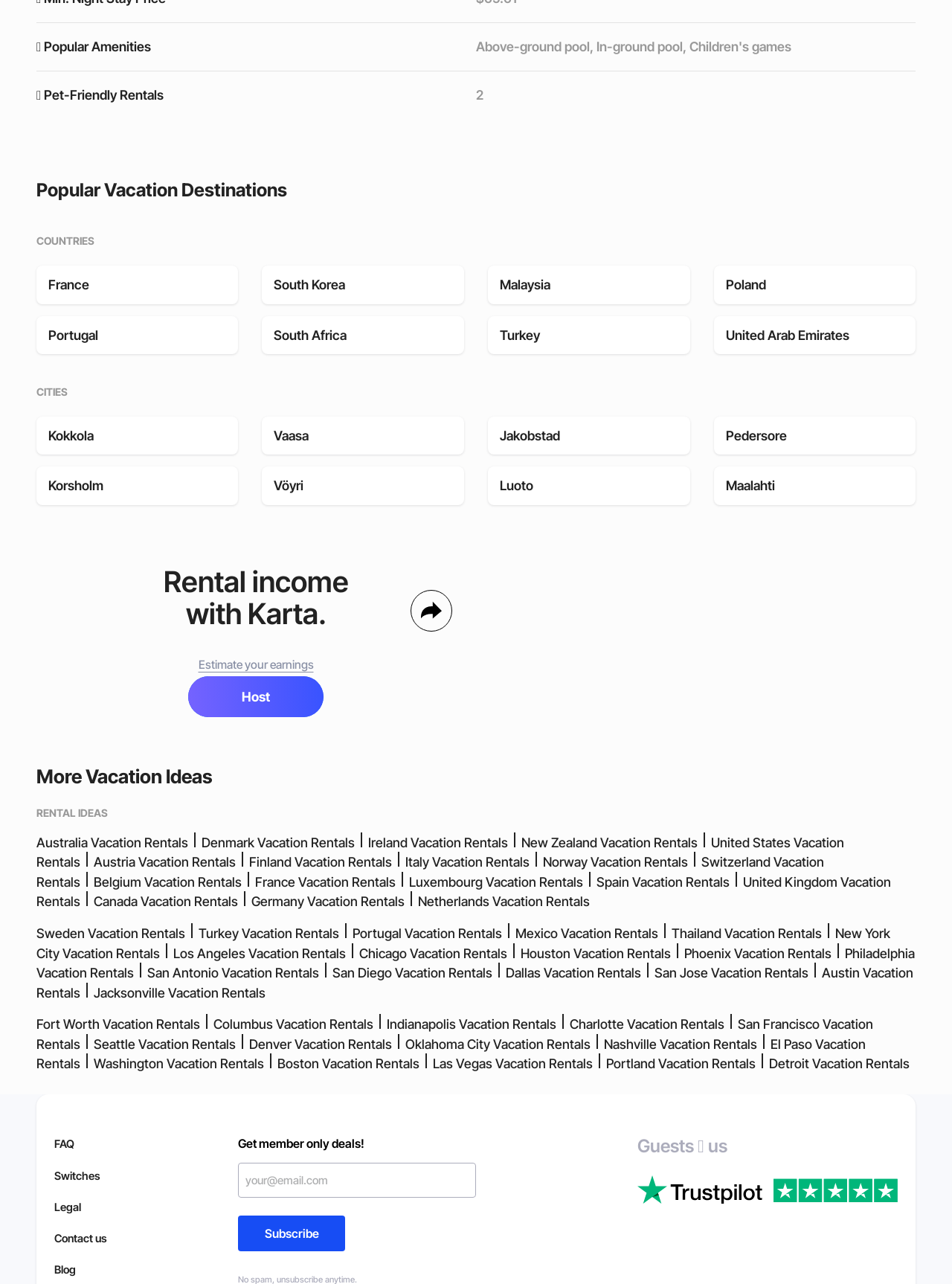Give a one-word or short phrase answer to this question: 
What is the first city listed under 'CITIES'?

Kokkola